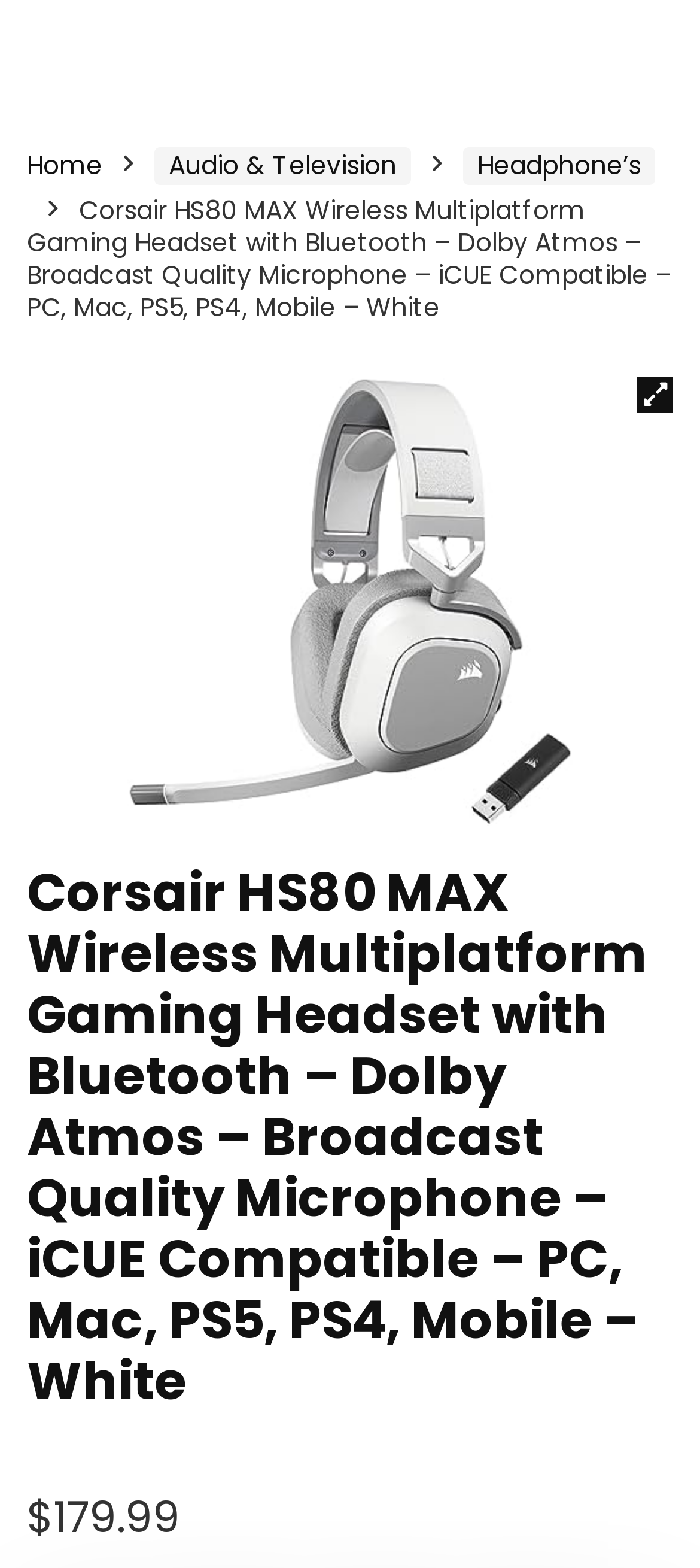Your task is to find and give the main heading text of the webpage.

Corsair HS80 MAX Wireless Multiplatform Gaming Headset with Bluetooth – Dolby Atmos – Broadcast Quality Microphone – iCUE Compatible – PC, Mac, PS5, PS4, Mobile – White